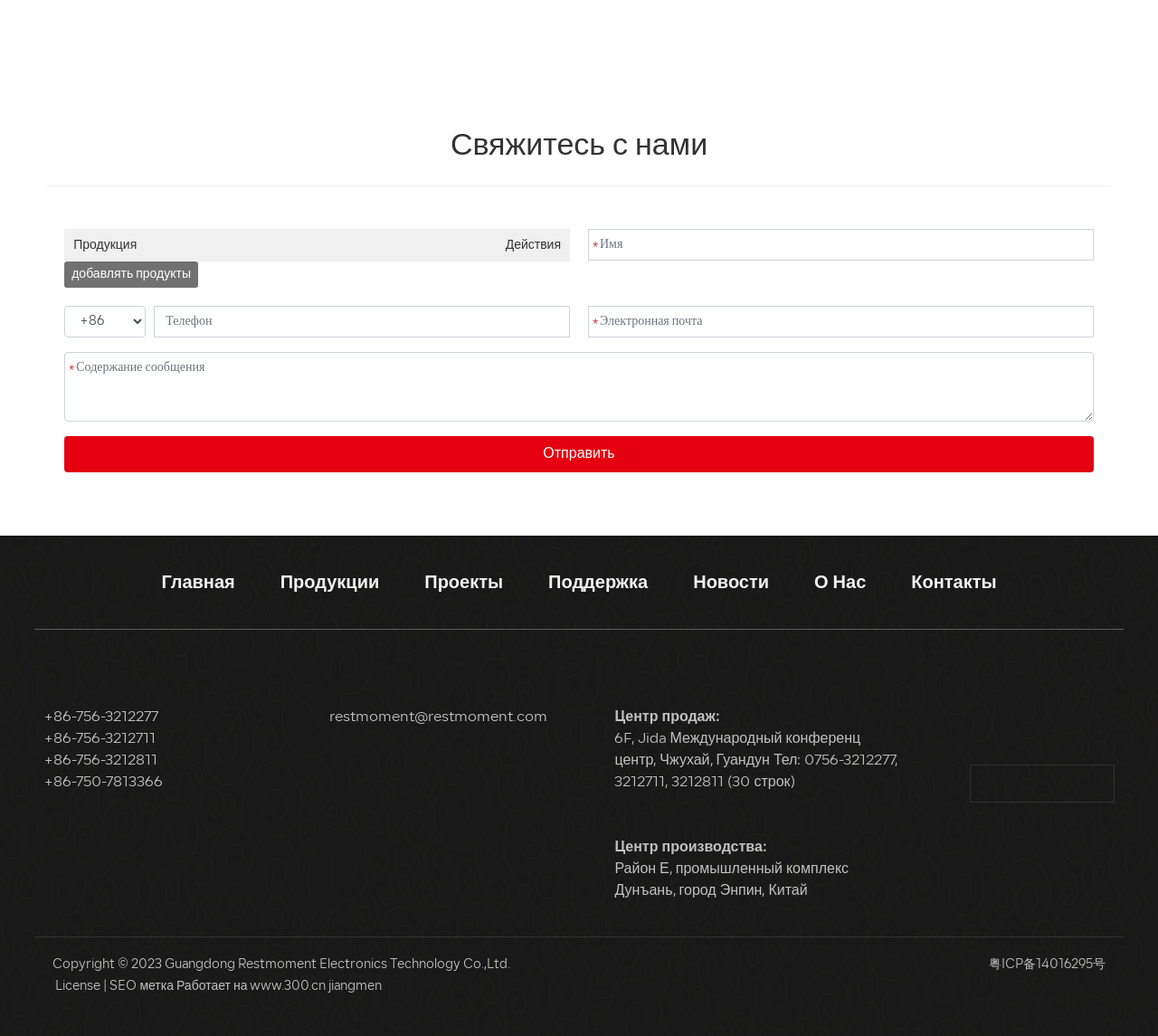Identify the coordinates of the bounding box for the element that must be clicked to accomplish the instruction: "Click on 'Twitter'".

None